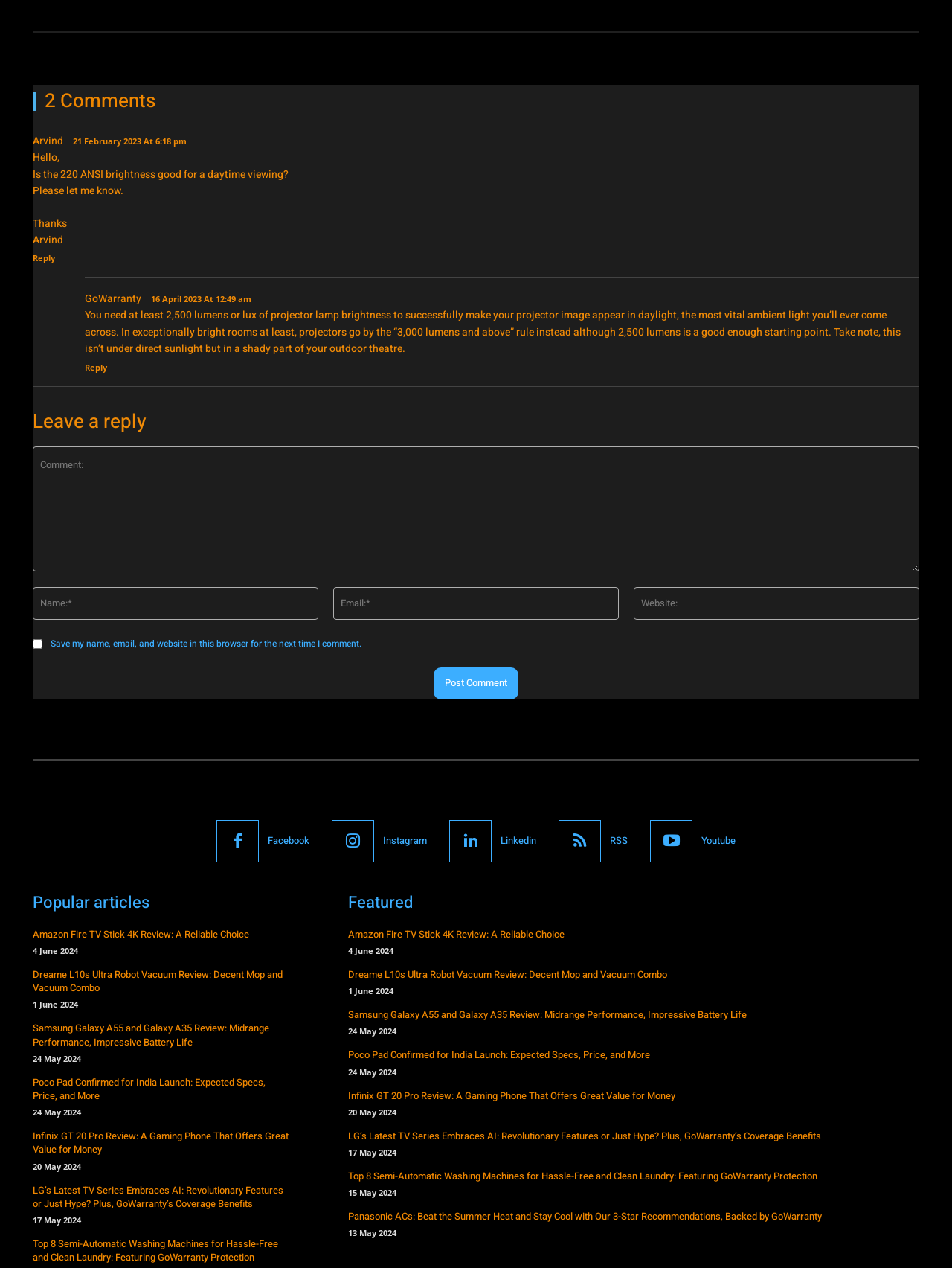Highlight the bounding box coordinates of the region I should click on to meet the following instruction: "Leave a reply".

[0.034, 0.317, 0.966, 0.348]